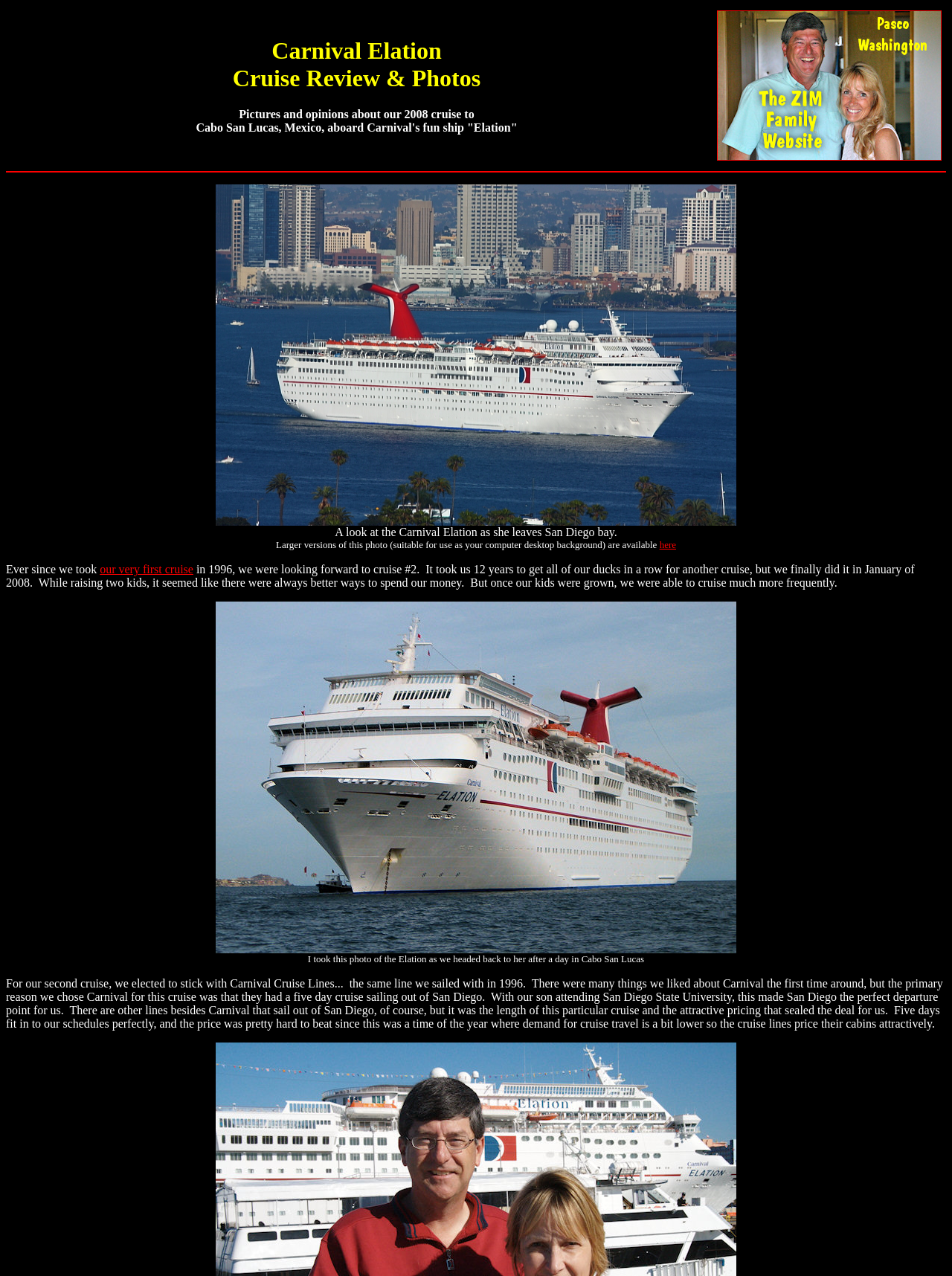Please respond in a single word or phrase: 
What is the orientation of the separator element?

horizontal